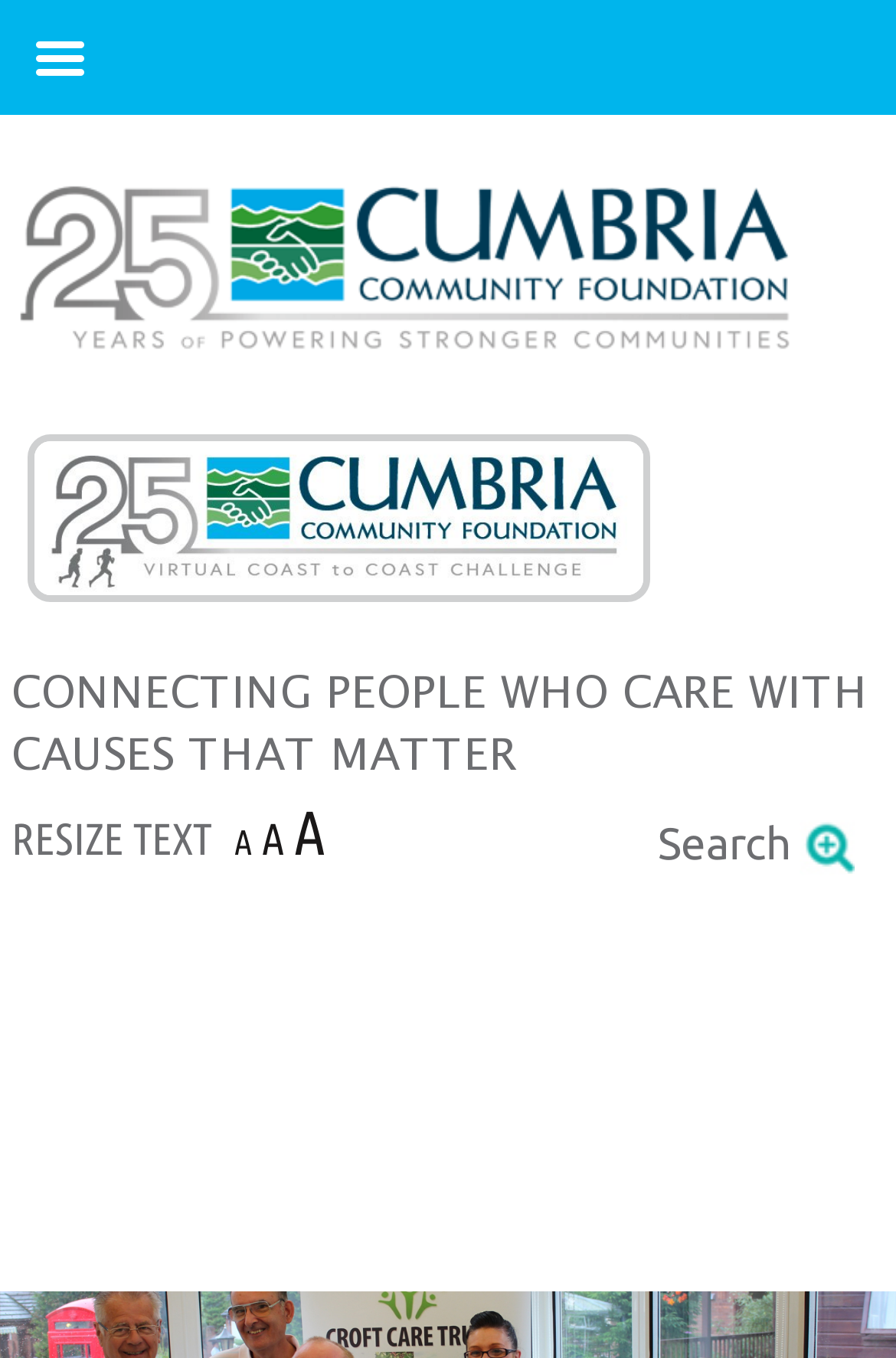Is there a search function on the webpage?
Answer the question with as much detail as you can, using the image as a reference.

A search function is available on the webpage, which can be found on the top-right corner. It consists of a text field and a search icon, allowing users to search for specific content on the webpage.